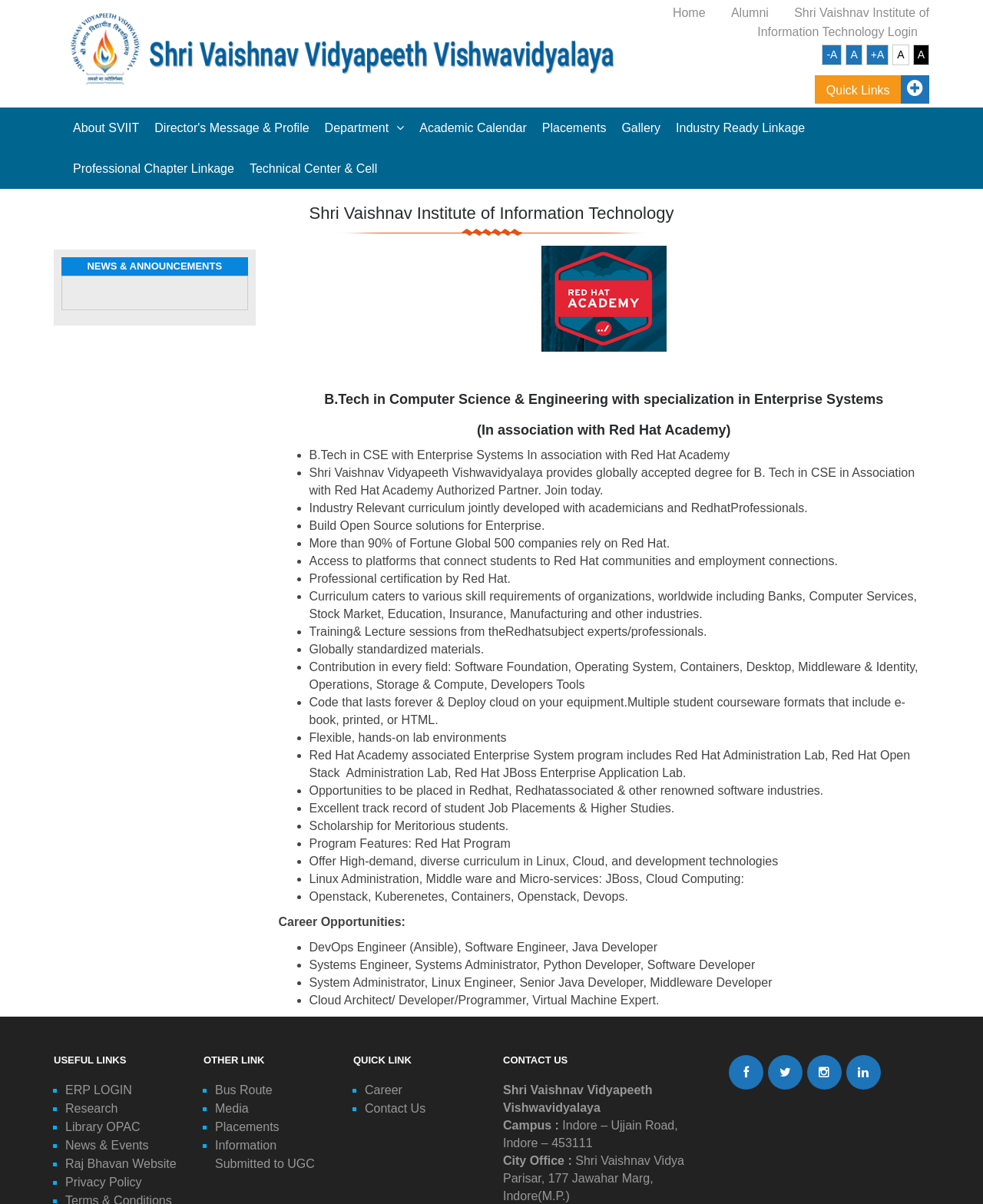Locate the heading on the webpage and return its text.

Shri Vaishnav Institute of Information Technology